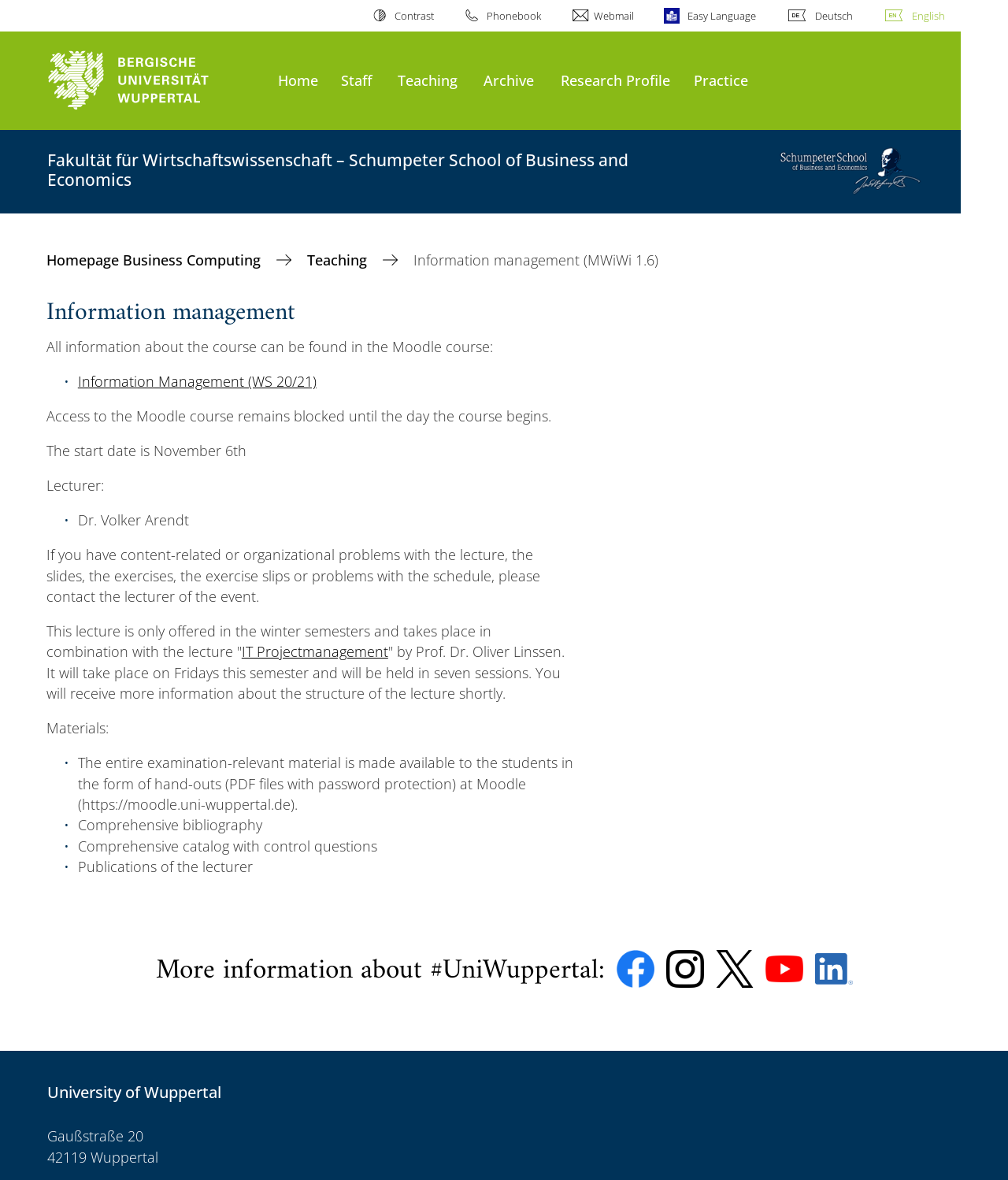What is the location of the university?
Please respond to the question with as much detail as possible.

I found the answer by looking at the static text elements with the contents 'Gaußstraße 20' and '42119 Wuppertal' which are located at the bottom of the webpage.